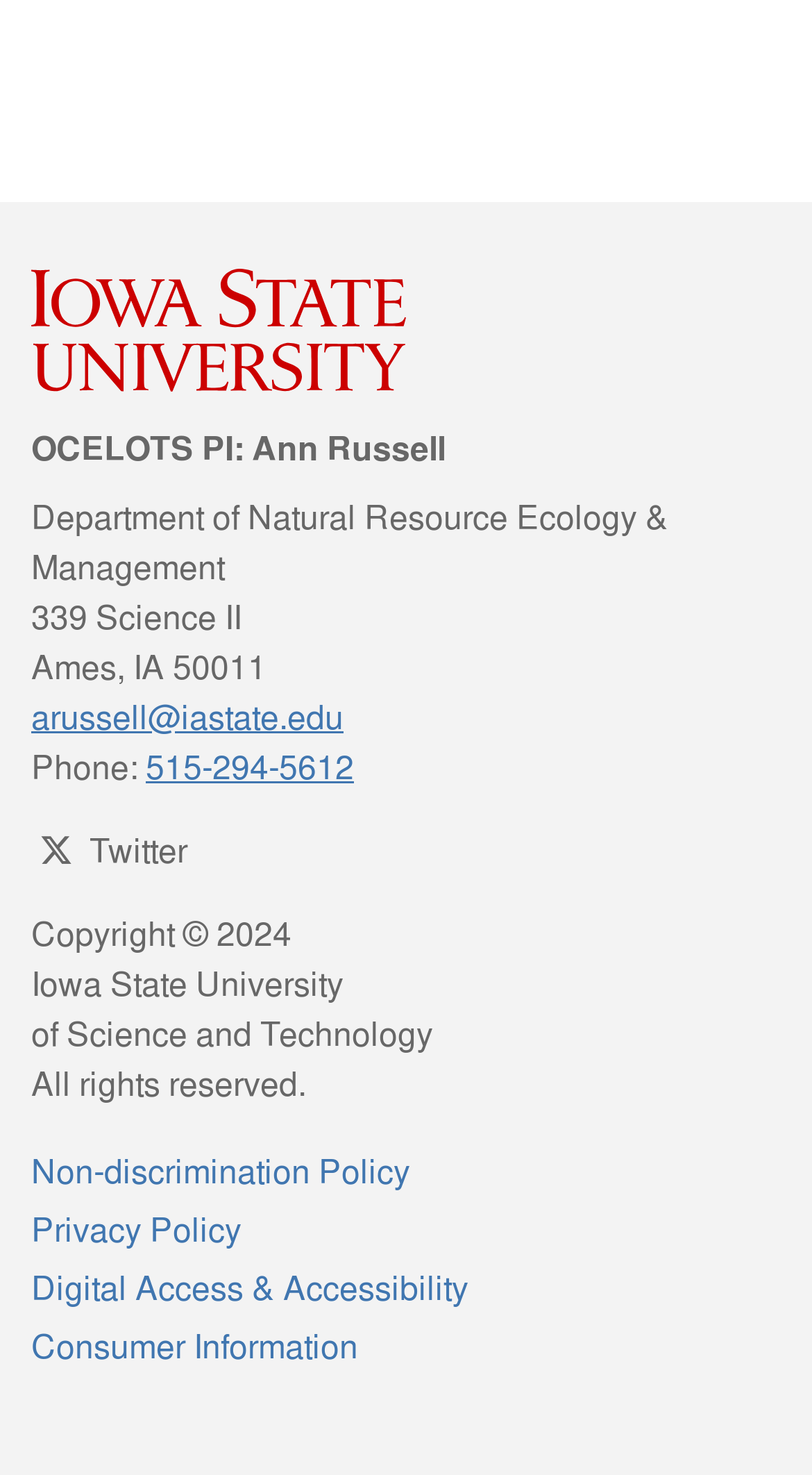Please pinpoint the bounding box coordinates for the region I should click to adhere to this instruction: "Check Privacy Policy".

[0.038, 0.813, 0.962, 0.852]